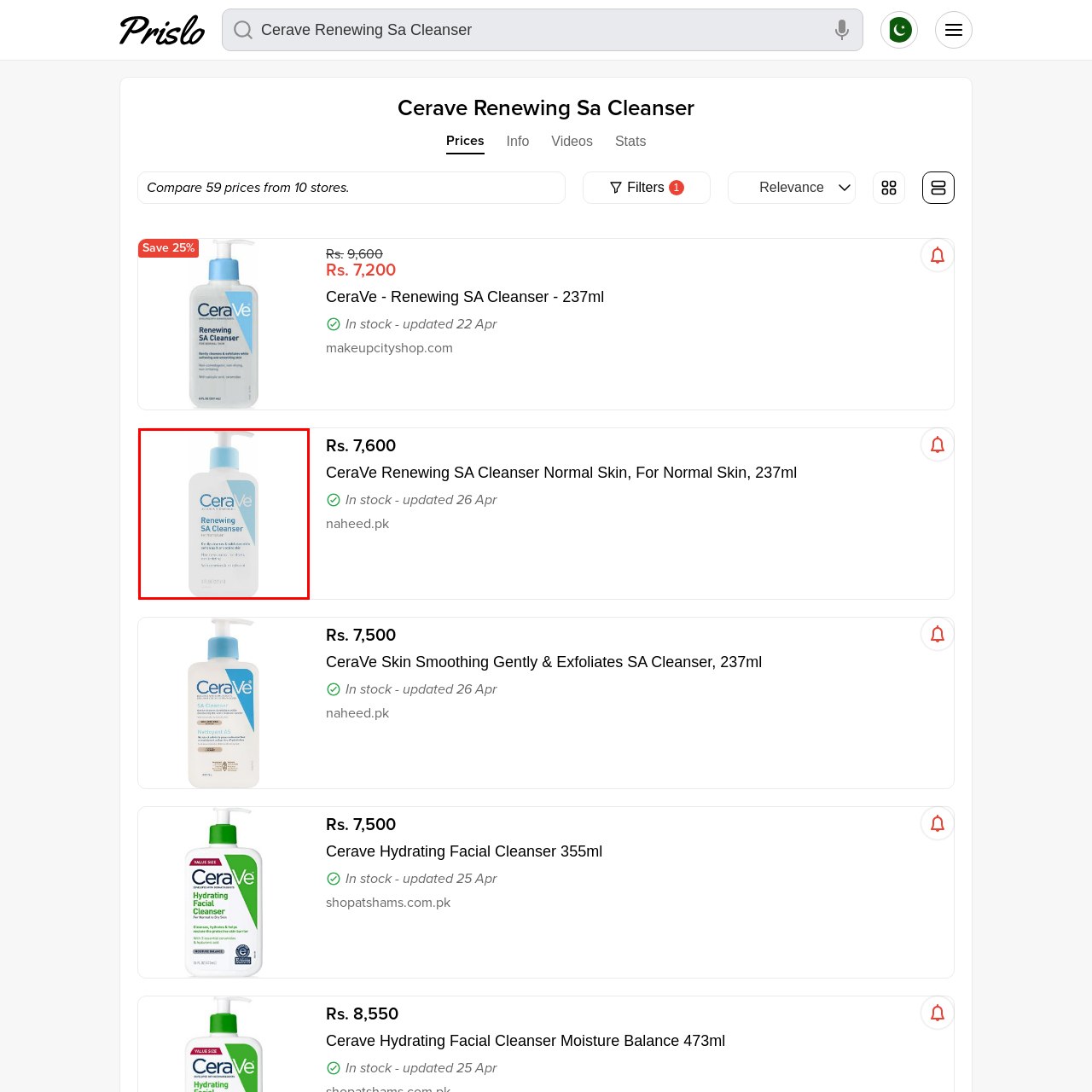Describe in detail the contents of the image highlighted within the red box.

The image showcases a bottle of CeraVe Renewing SA Cleanser, designed for exfoliation and gentle cleansing. The pump bottle features a clean, minimalist design with a light blue cap and clear labeling, indicating its purpose as a skincare product. Prominently displayed on the front, the name "CeraVe" is styled in a modern font, accompanied by "Renewing SA Cleanser," highlighting its function in promoting smoother skin texture through the use of salicylic acid. As part of a reputable skincare line, this product is formulated to cleanse while helping to exfoliate and hydrate the skin, making it a popular choice for those with normal skin types.